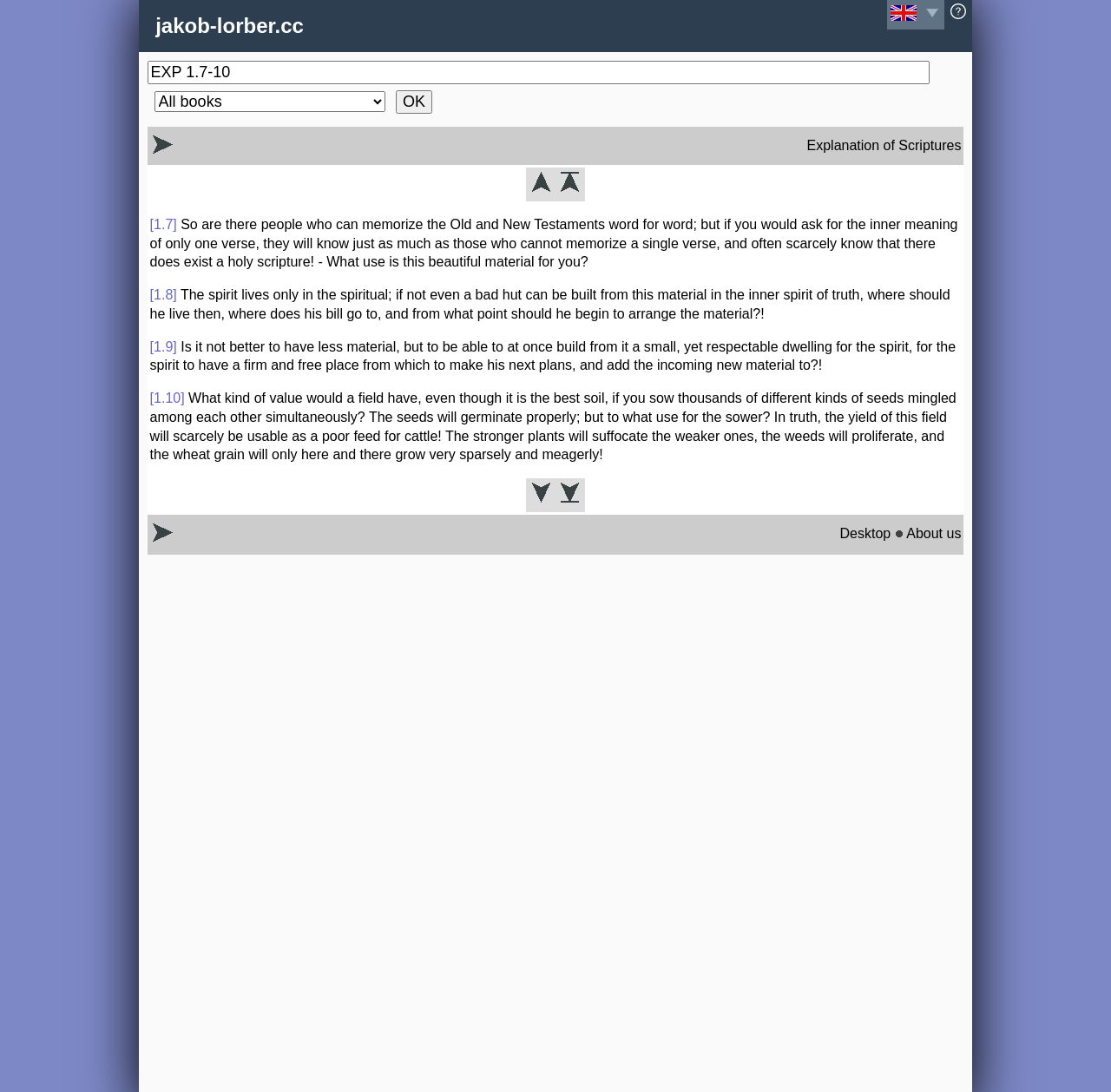Provide an in-depth caption for the elements present on the webpage.

This webpage is a reference database for texts and translations of the revelation to the Austrian prophet Jakob Lorber (1800-1864). At the top, there is a heading "jakob-lorber.cc" with a link to the website. Below it, there are three images: "Help", "English", and an empty image. 

To the right of the images, there is a textbox and a combobox. Below them, there is a button labeled "OK". 

The main content of the webpage is divided into three sections. The first section is a table with two columns. The left column contains links to different parts of the scripture, and the right column has the title "Explanation of Scriptures". 

The second section is a long table with a single column. It contains a passage from the scripture, divided into four paragraphs (1.7-1.10). Each paragraph has a link to its corresponding verse, and the text is followed by a table with two columns. The columns contain links to other parts of the scripture, accompanied by small images.

The third section is another table with two columns. The left column contains a link, and the right column has the title "Desktop About us". The link in the left column is accompanied by a small image, and the title in the right column is divided into two links: "Desktop" and "About us".